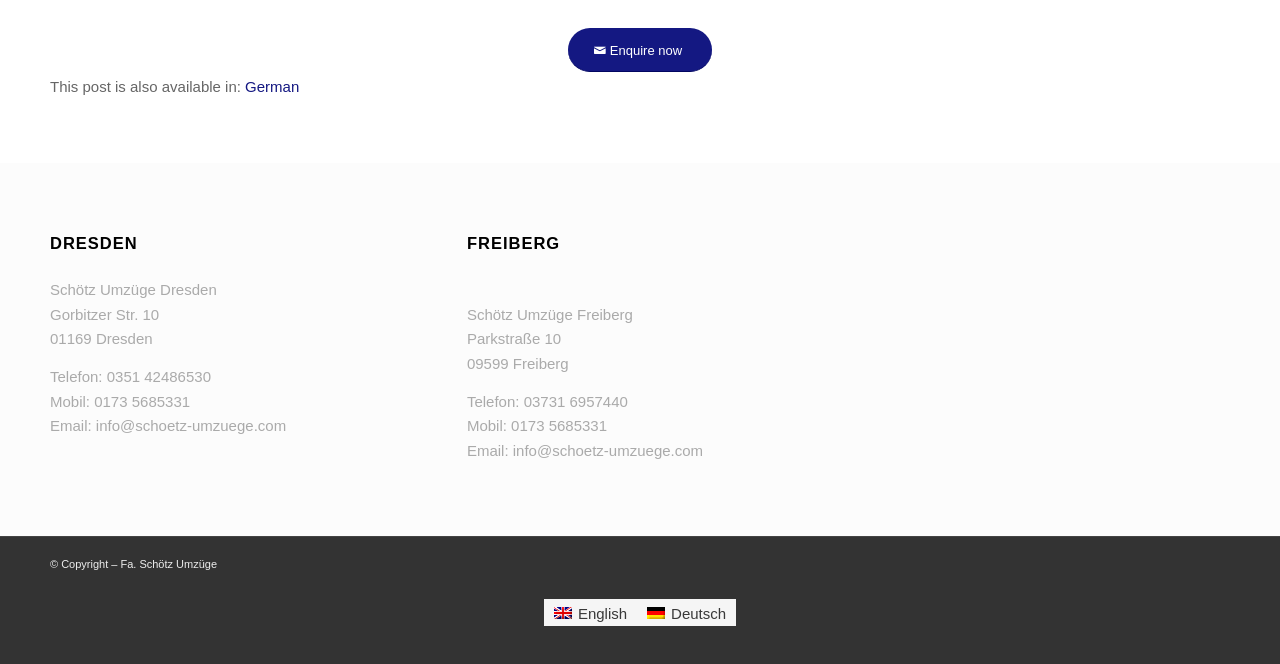Using the provided description: "German", find the bounding box coordinates of the corresponding UI element. The output should be four float numbers between 0 and 1, in the format [left, top, right, bottom].

[0.191, 0.119, 0.234, 0.142]